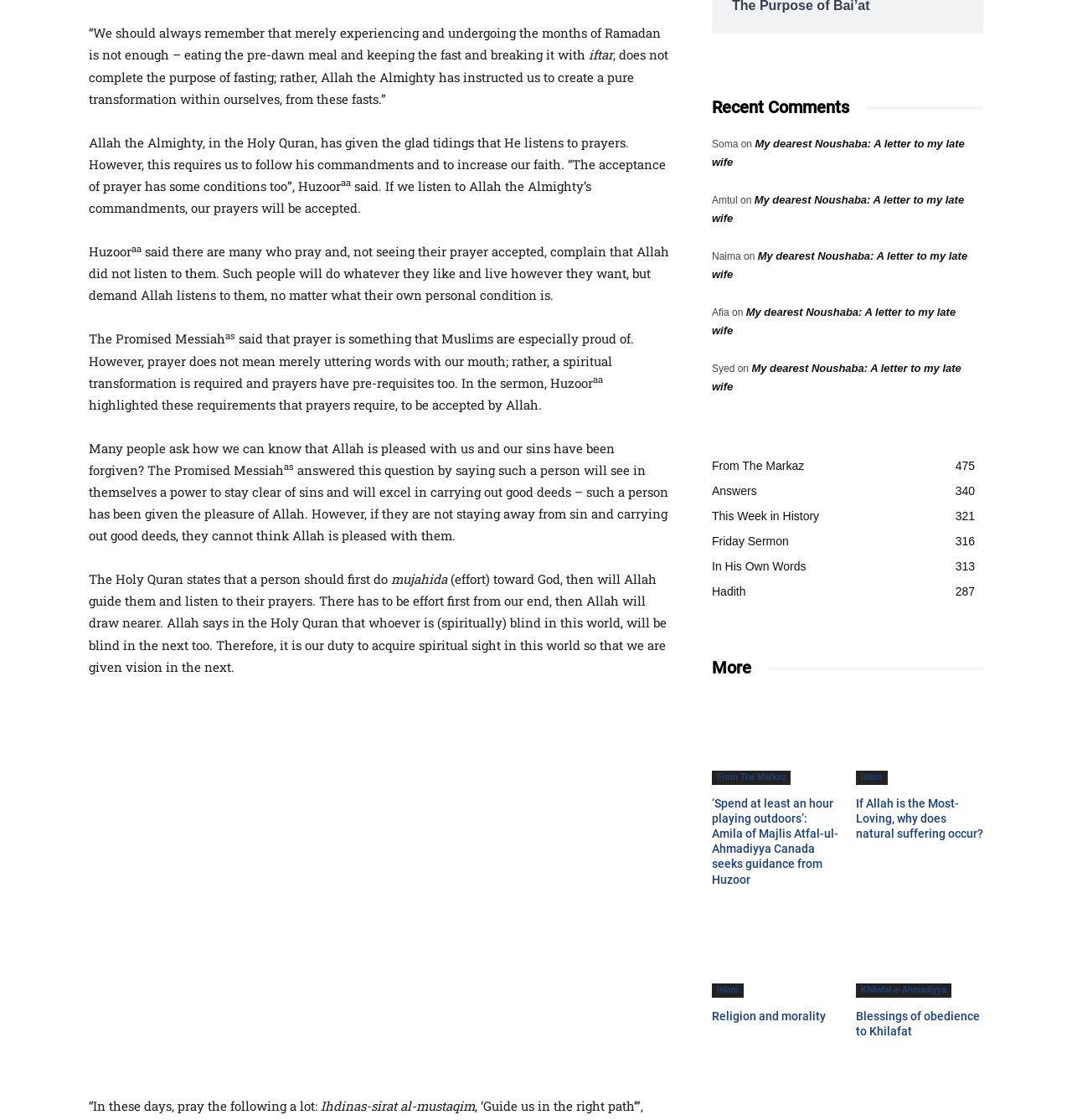Locate the bounding box coordinates of the UI element described by: "title="Blessings of obedience to Khilafat"". The bounding box coordinates should consist of four float numbers between 0 and 1, i.e., [left, top, right, bottom].

[0.798, 0.811, 0.917, 0.891]